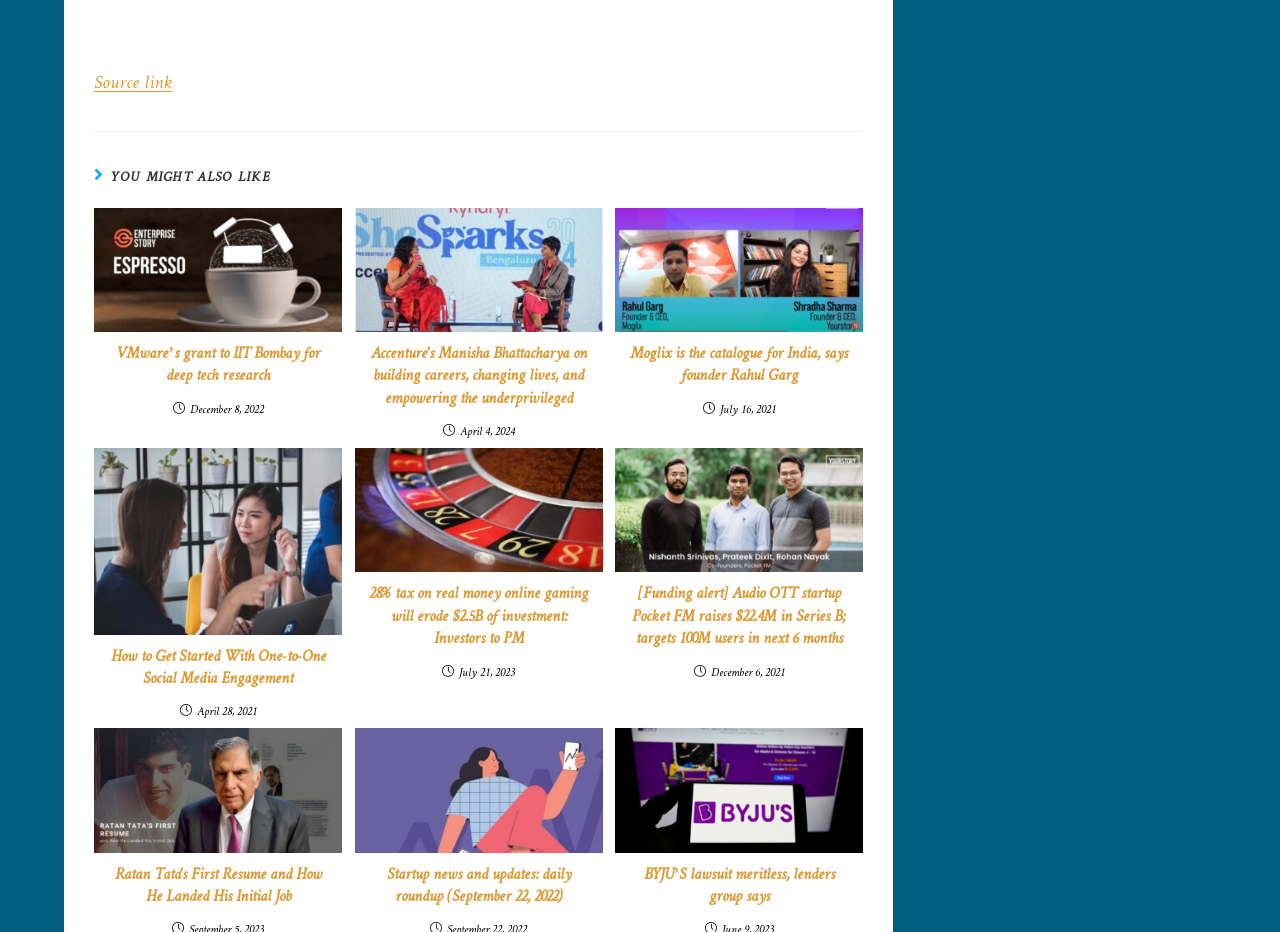Respond with a single word or phrase:
How many articles are on this webpage?

9